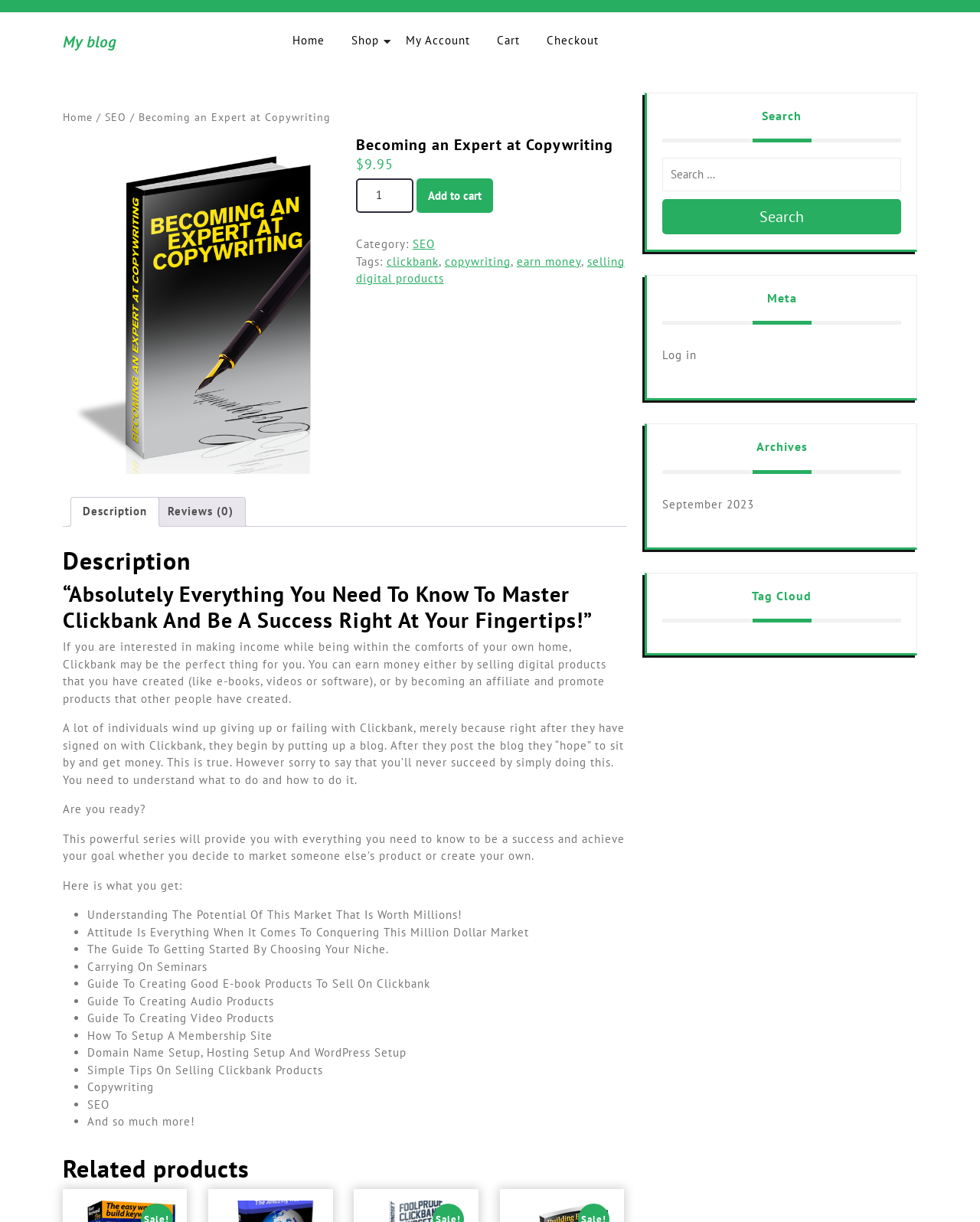Answer the following inquiry with a single word or phrase:
What is the purpose of the product?

To master Clickbank and be a success